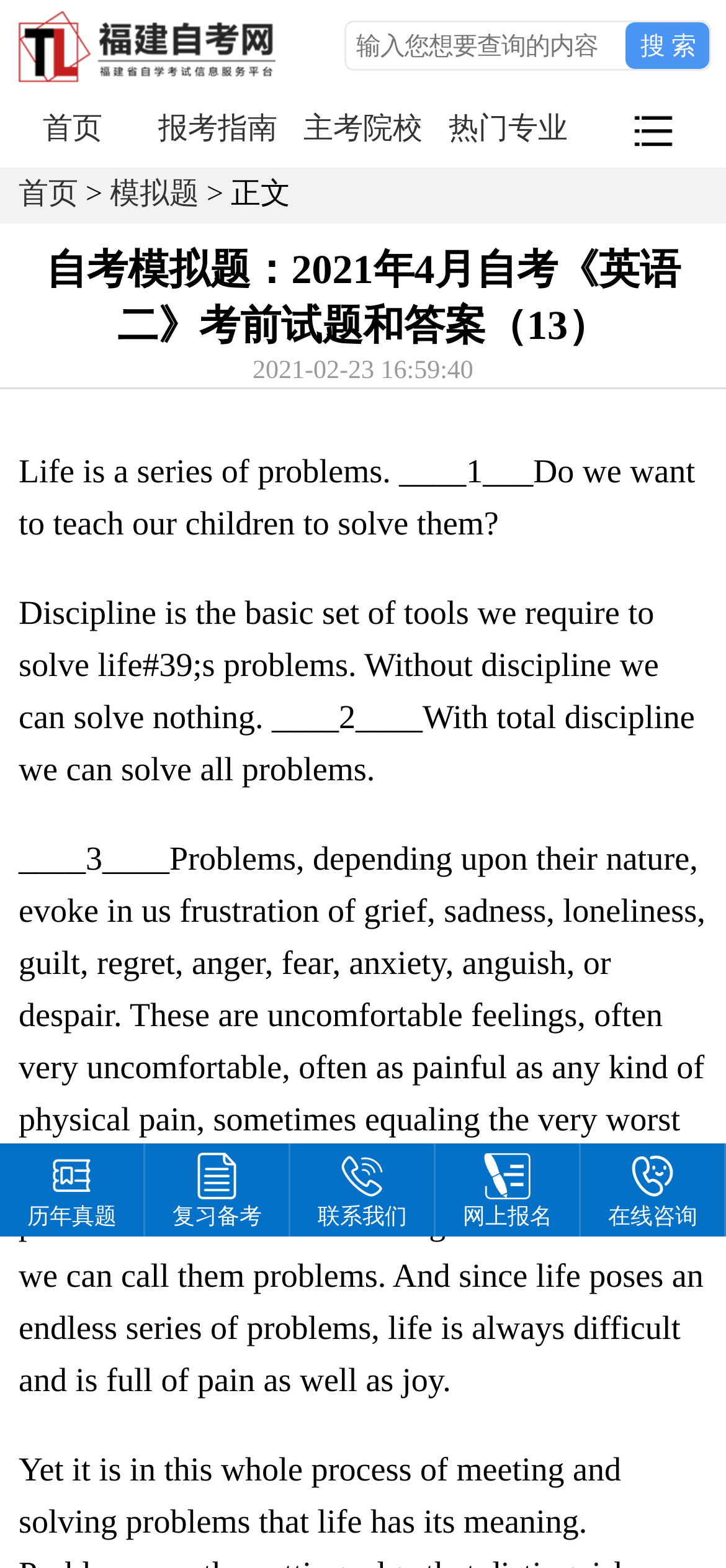What is the topic of the current webpage?
Provide a concise answer using a single word or phrase based on the image.

English exam simulation